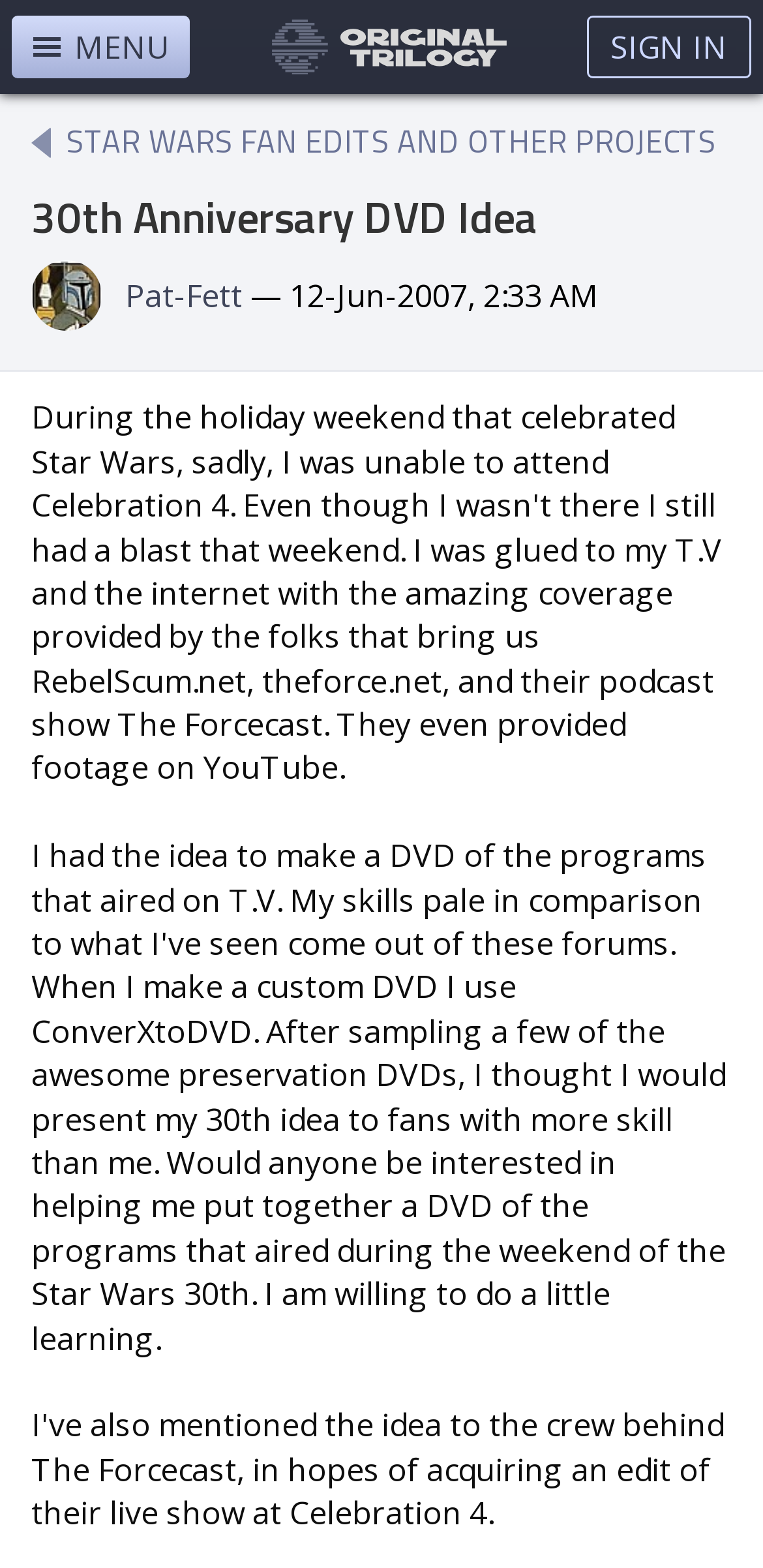Identify the bounding box coordinates for the UI element described as: "permaculture,agriculture,fruit trees, orchard".

None